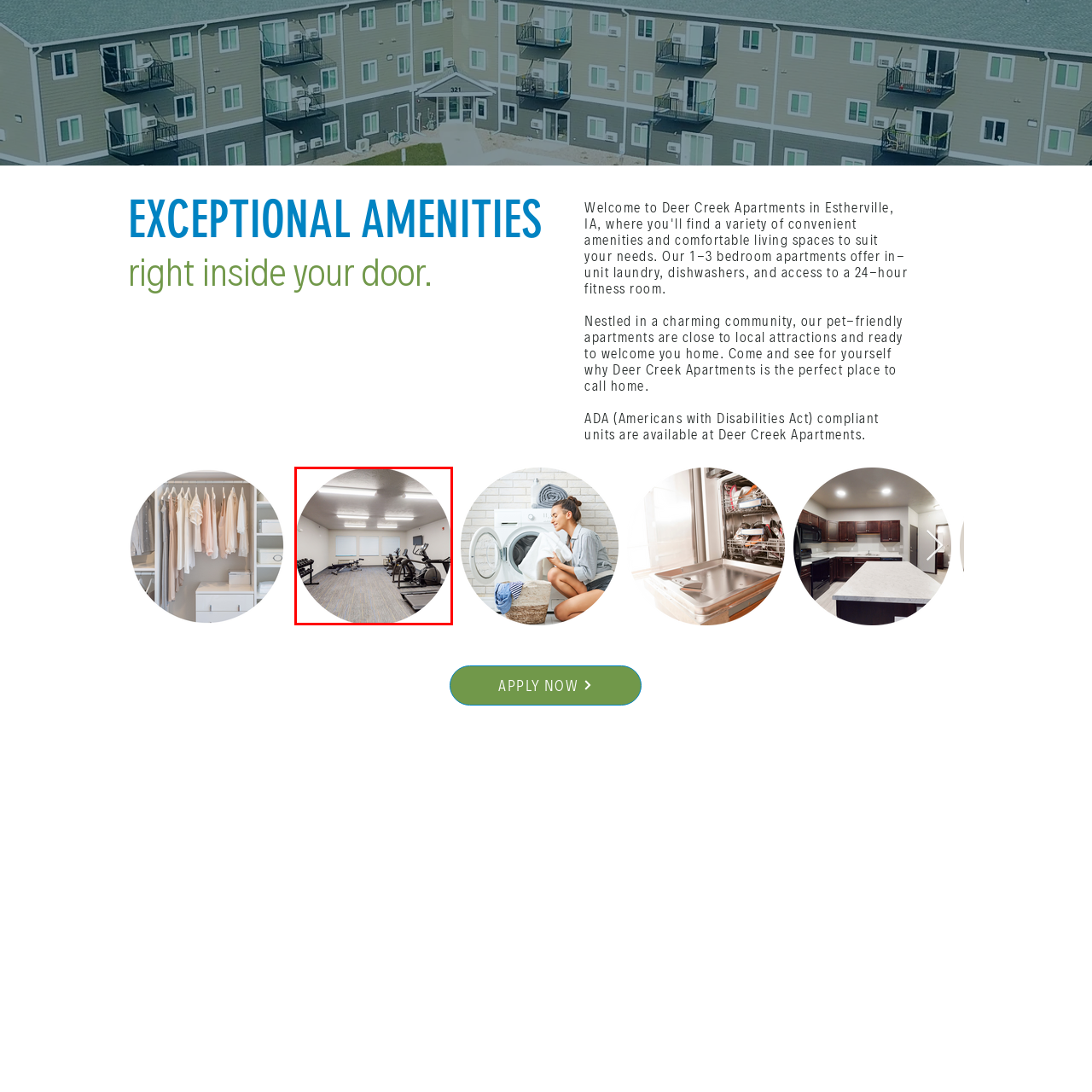Provide a thorough description of the image enclosed within the red border.

The image showcases a modern fitness room located within the Deer Creek Apartments. The space is well-lit with bright overhead lighting and features several workout machines, including treadmills and elliptical trainers, arranged neatly on a carpeted floor. Large windows allow natural light to brighten the room, enhancing the inviting atmosphere for residents. This fitness room is part of the exceptional amenities offered, designed to provide a convenient and comfortable space for residents to maintain their fitness regimens right within their living community.